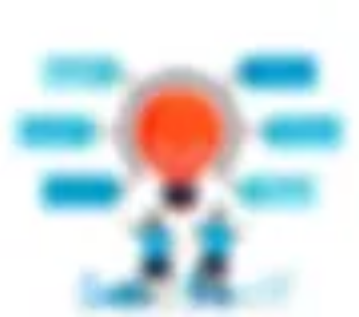What do the blue speech bubbles or boxes represent?
Answer the question with a detailed explanation, including all necessary information.

The blue speech bubbles or boxes surrounding the character are likely representing different categories or types of opportunities available, such as scholarships, job openings, and upcoming events. This visual representation suggests that there are various opportunities available, and the character is a central figure that can help navigate or discover these opportunities.